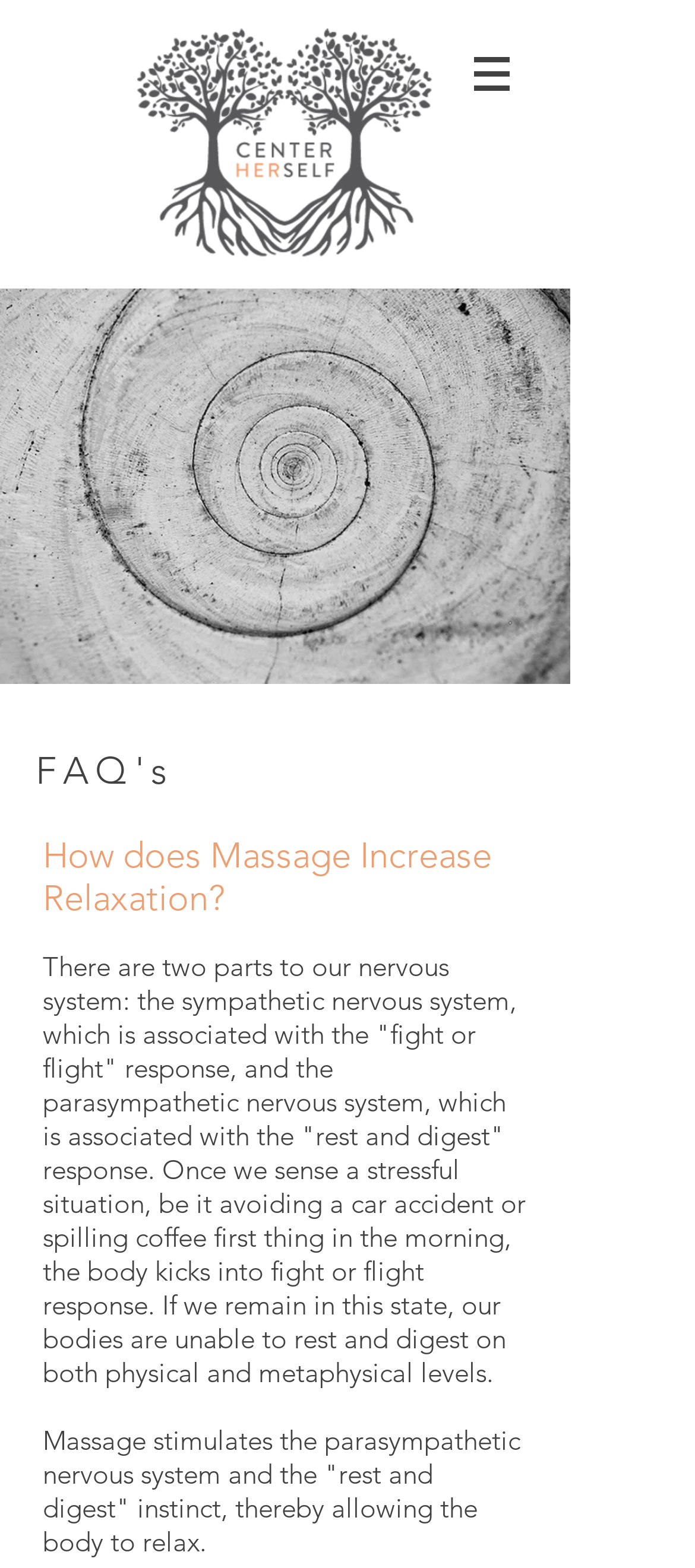Generate a thorough caption detailing the webpage content.

The webpage is titled "FAQ'S | Center Herself" and appears to be focused on the benefits of massage. At the top right corner, there is a navigation menu labeled "Site" with a button that has a popup menu, accompanied by a small image. 

On the left side of the page, there is a link. Below the navigation menu, the main content of the page begins. The first section is headed by the question "How does Massage Increase Relaxation?" in a prominent font. 

Below the heading, there are two paragraphs of text that discuss the nervous system and how massage can stimulate the parasympathetic nervous system, allowing the body to relax. The text is divided into two sections, with the first section explaining the "fight or flight" response and the second section describing how massage can help the body relax.